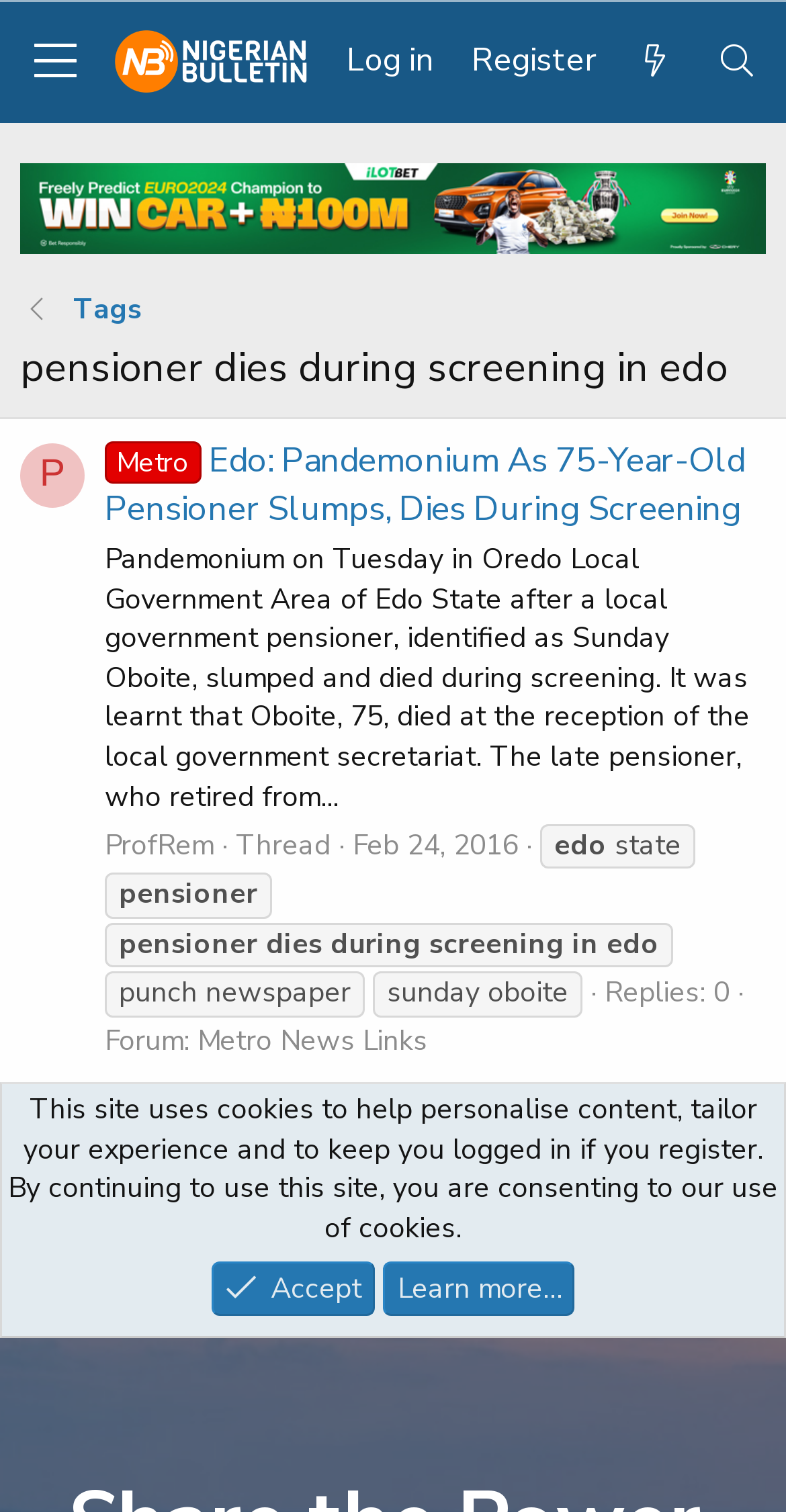Find the bounding box coordinates of the area that needs to be clicked in order to achieve the following instruction: "Go to 'Nigerian Bulletin'". The coordinates should be specified as four float numbers between 0 and 1, i.e., [left, top, right, bottom].

[0.143, 0.019, 0.4, 0.063]